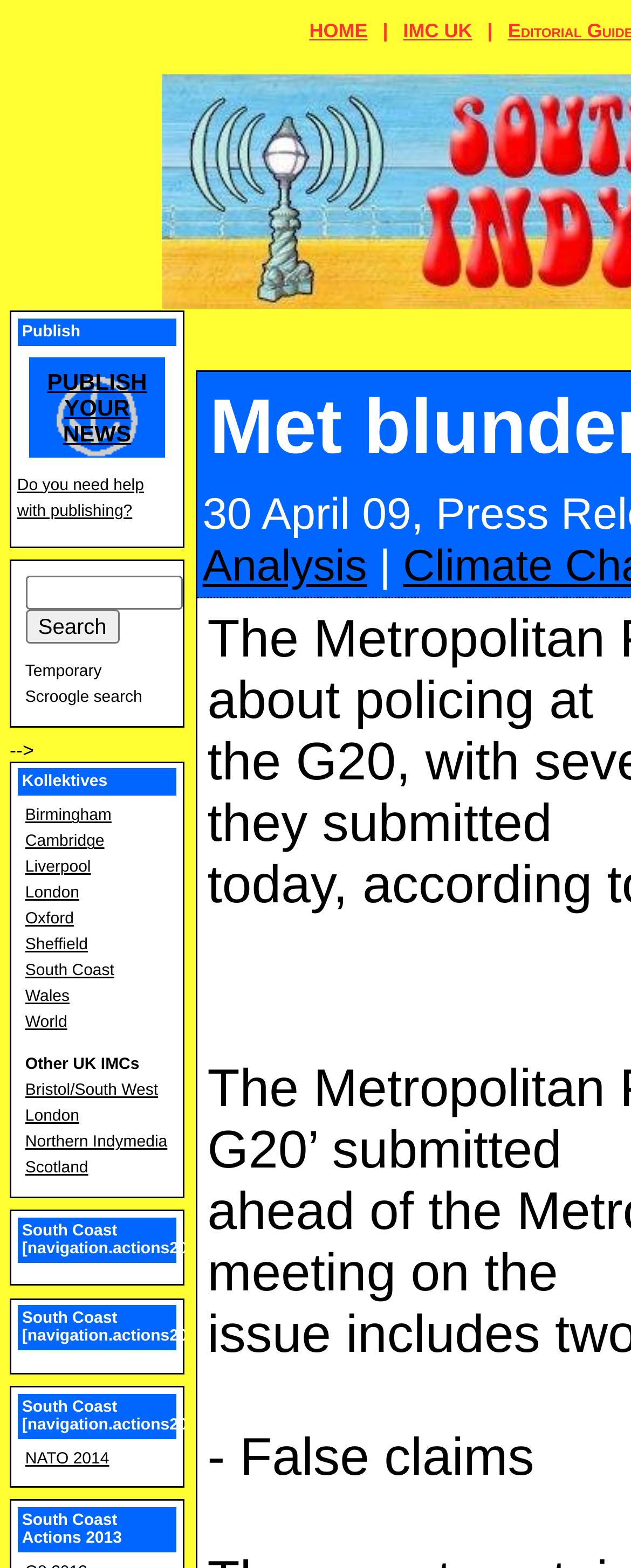Explain the features and main sections of the webpage comprehensively.

The webpage is titled "UK Indymedia | Met blunders in MPA report". At the top, there are two links, "HOME" and "IMC UK", positioned side by side, taking up about a third of the screen width. Below them, there is a link "Analysis" on the left side.

The main content area is divided into several sections. On the left side, there is a section with a heading "Publish" and a subheading "PUBLISH YOUR NEWS". Below this, there are two links, "PUBLISH YOUR NEWS" and "Do you need help with publishing?". Next to this section, there is a search box with a label "Input your search terms" and a "Search" button.

On the right side, there is a section with a heading "Kollektives" and several links to different locations, including Birmingham, Cambridge, Liverpool, London, Oxford, Sheffield, South Coast, and Wales. Below this, there is another section with a heading "Other UK IMCs" and links to Bristol/South West, London, Northern Indymedia, and Scotland.

Further down, there are several sections with headings related to South Coast actions in different years, including 2016, 2015, 2014, and 2013. Each section has a link to the corresponding year's actions. There is also a link to "NATO 2014" at the bottom.

At the very bottom, there is a static text "- False claims" taking up about half of the screen width.